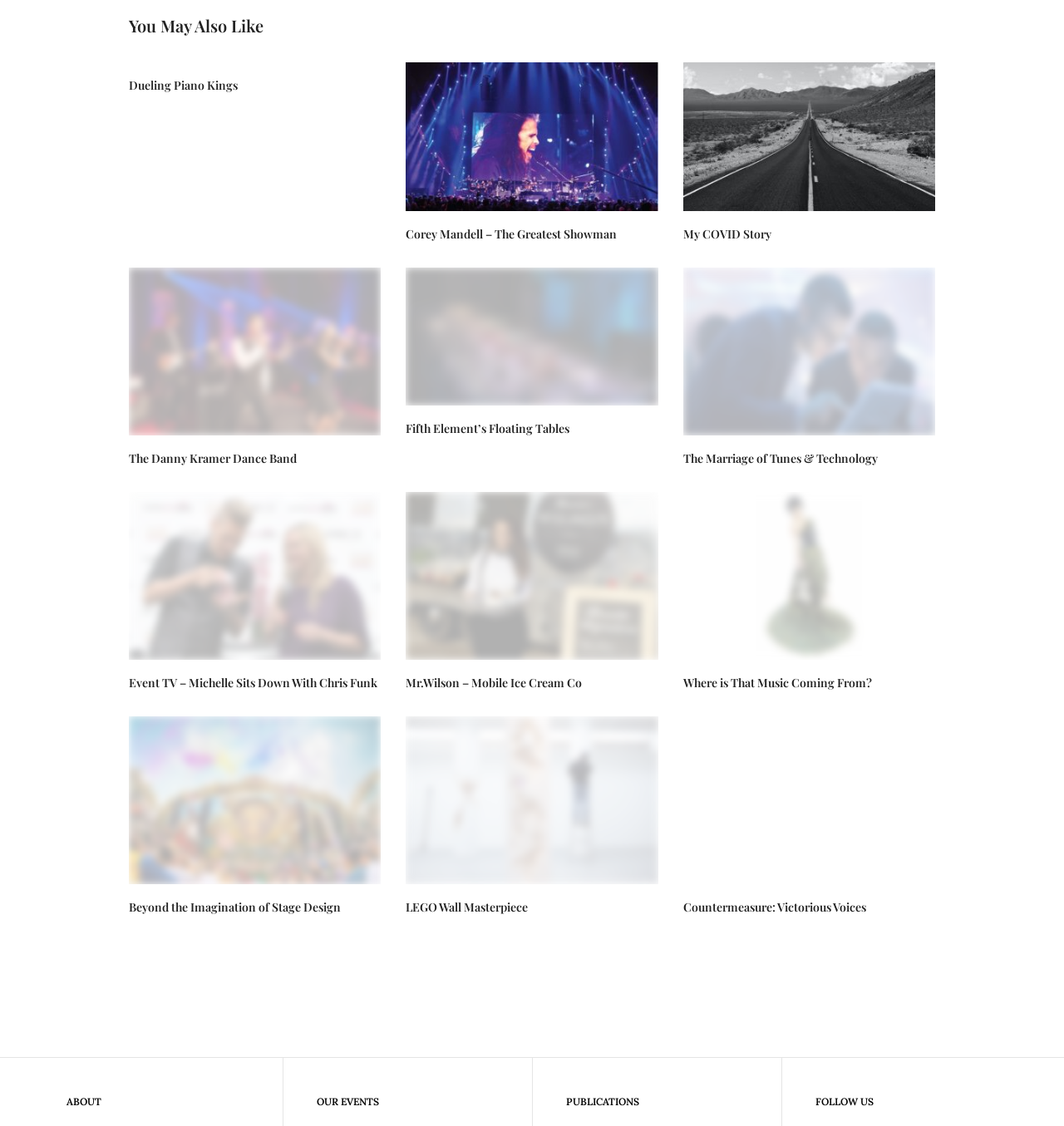How many navigation links are there at the bottom of the webpage?
Refer to the image and give a detailed answer to the question.

I counted the number of navigation links at the bottom of the webpage and found 4 links: 'ABOUT', 'OUR EVENTS', 'PUBLICATIONS', and 'FOLLOW US'.